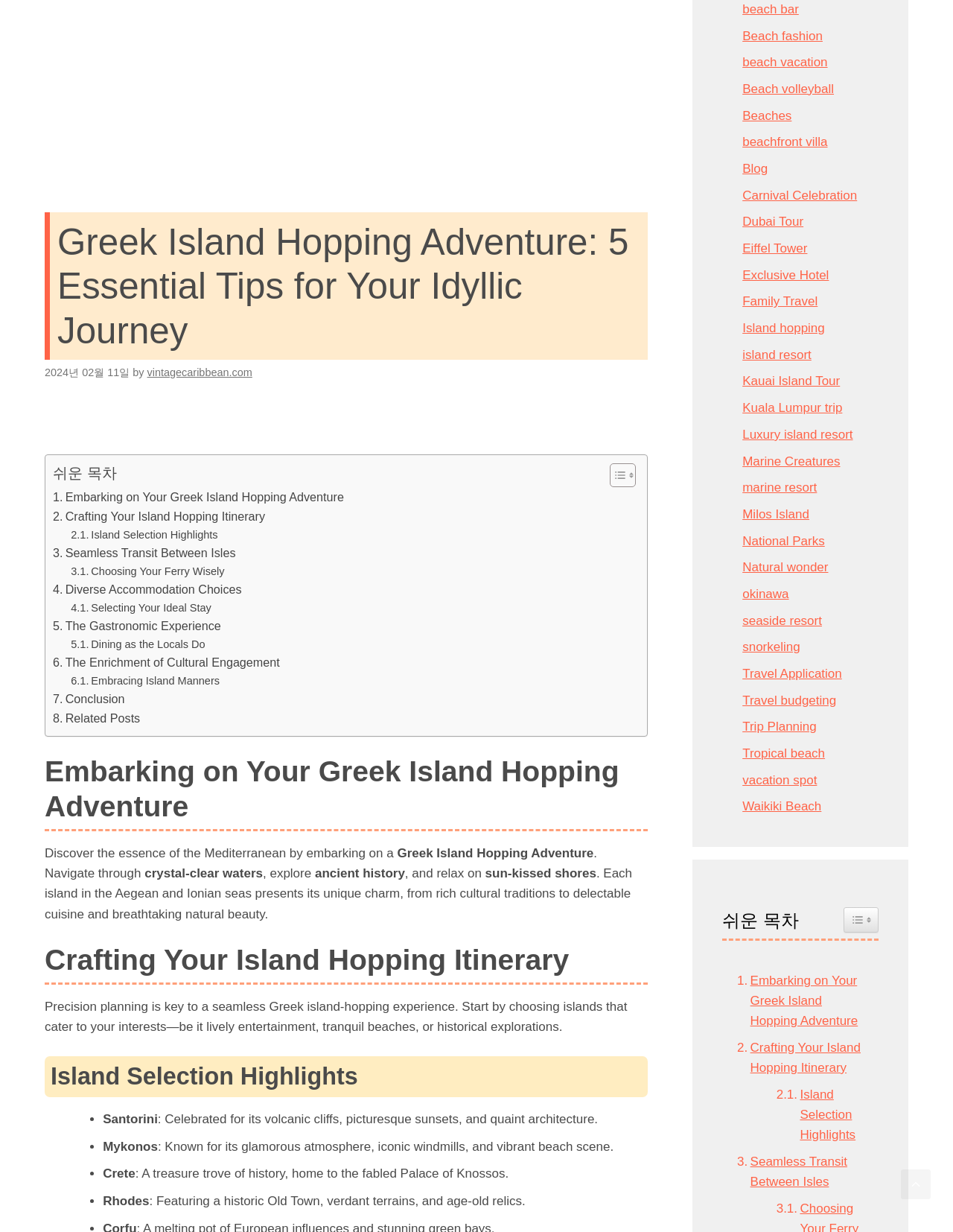Determine the bounding box for the described HTML element: "marine resort". Ensure the coordinates are four float numbers between 0 and 1 in the format [left, top, right, bottom].

[0.779, 0.39, 0.857, 0.402]